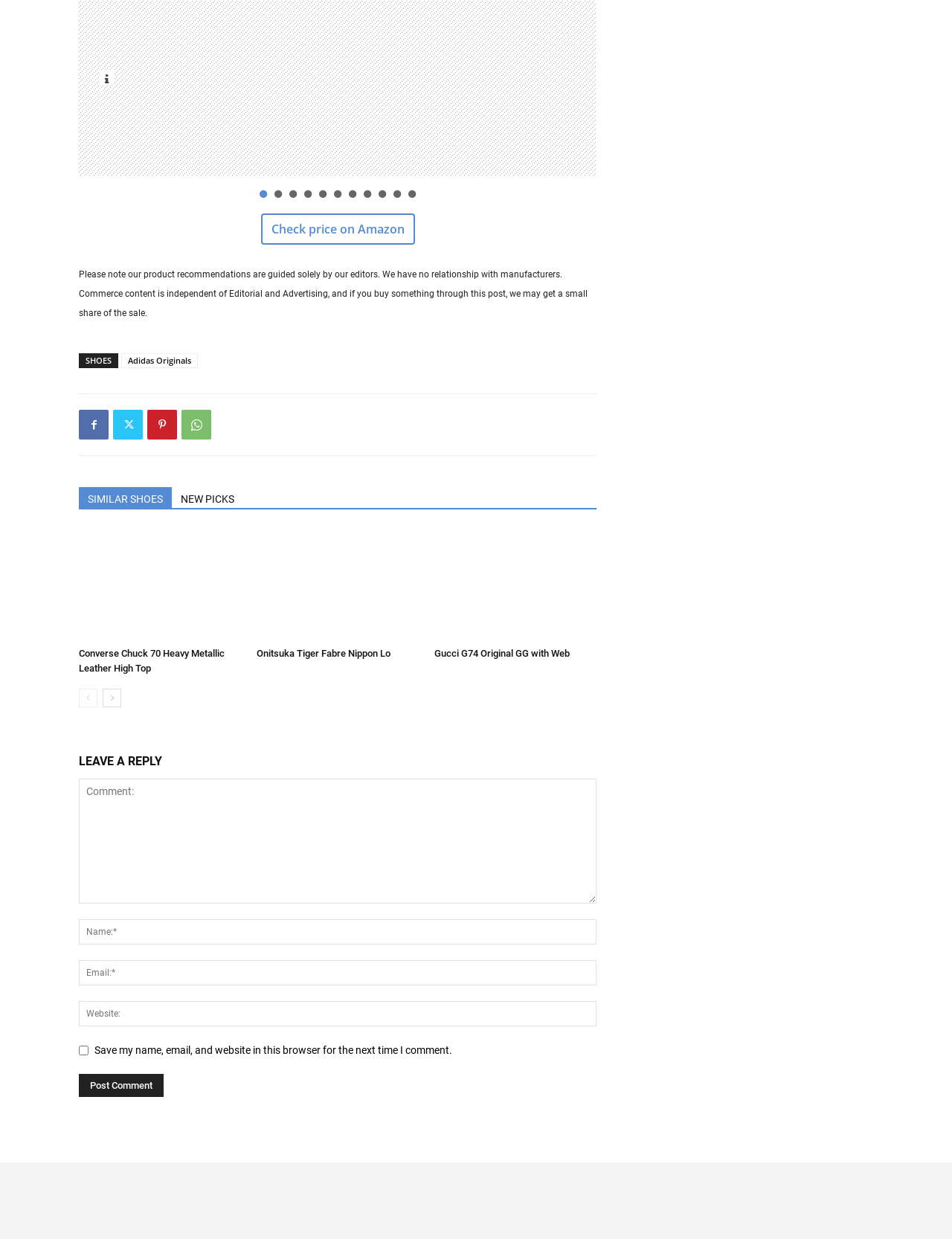What is the purpose of the comment section?
Use the information from the screenshot to give a comprehensive response to the question.

The comment section, which includes textboxes for name, email, and website, as well as a checkbox to save user information, suggests that users can leave a reply or comment on the webpage. This is likely a way for users to engage with the content or provide feedback.